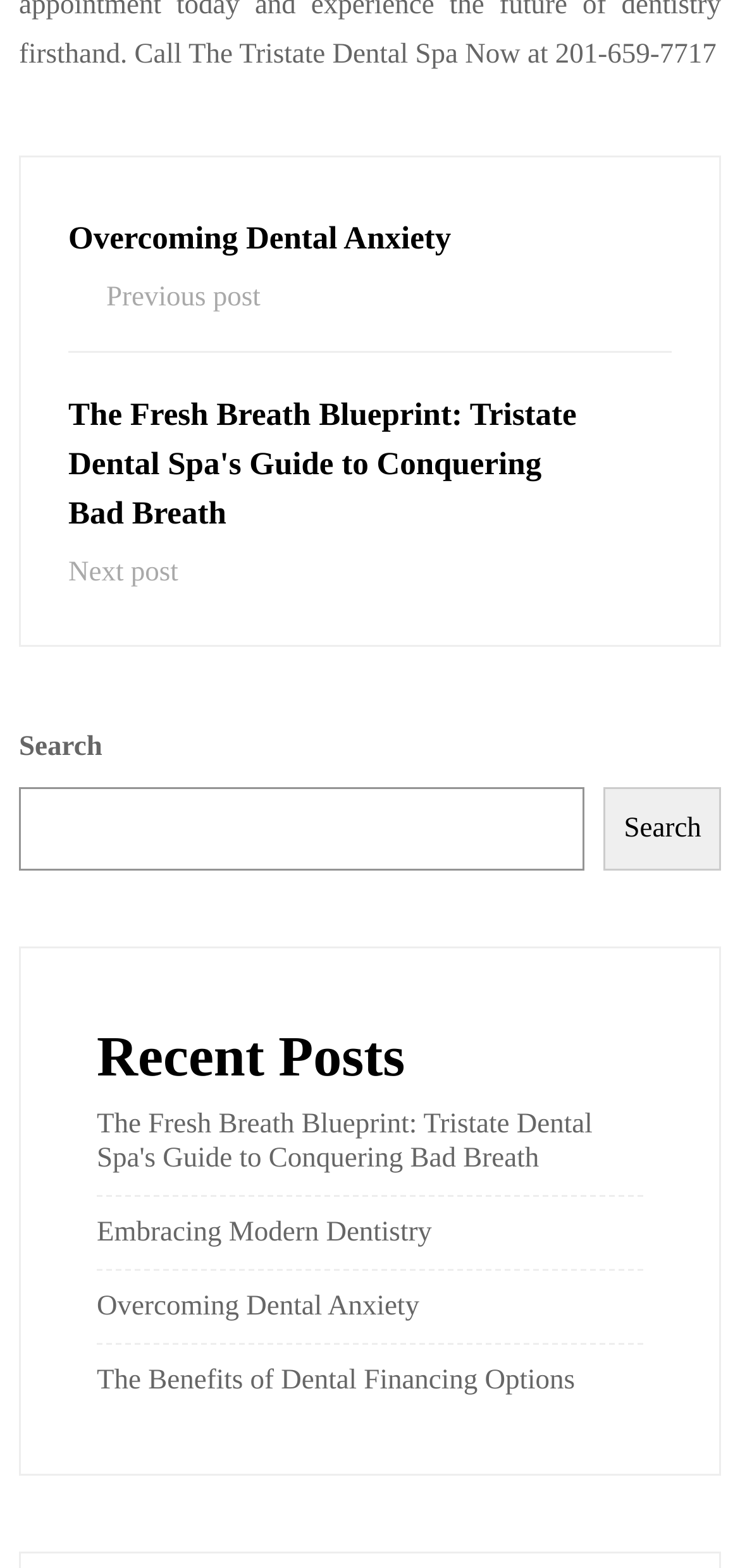Is there a search function on the page?
Answer the question with a thorough and detailed explanation.

I found a search box with a 'Search' button and a placeholder text 'Search', which suggests that users can input keywords to search for content on the website.